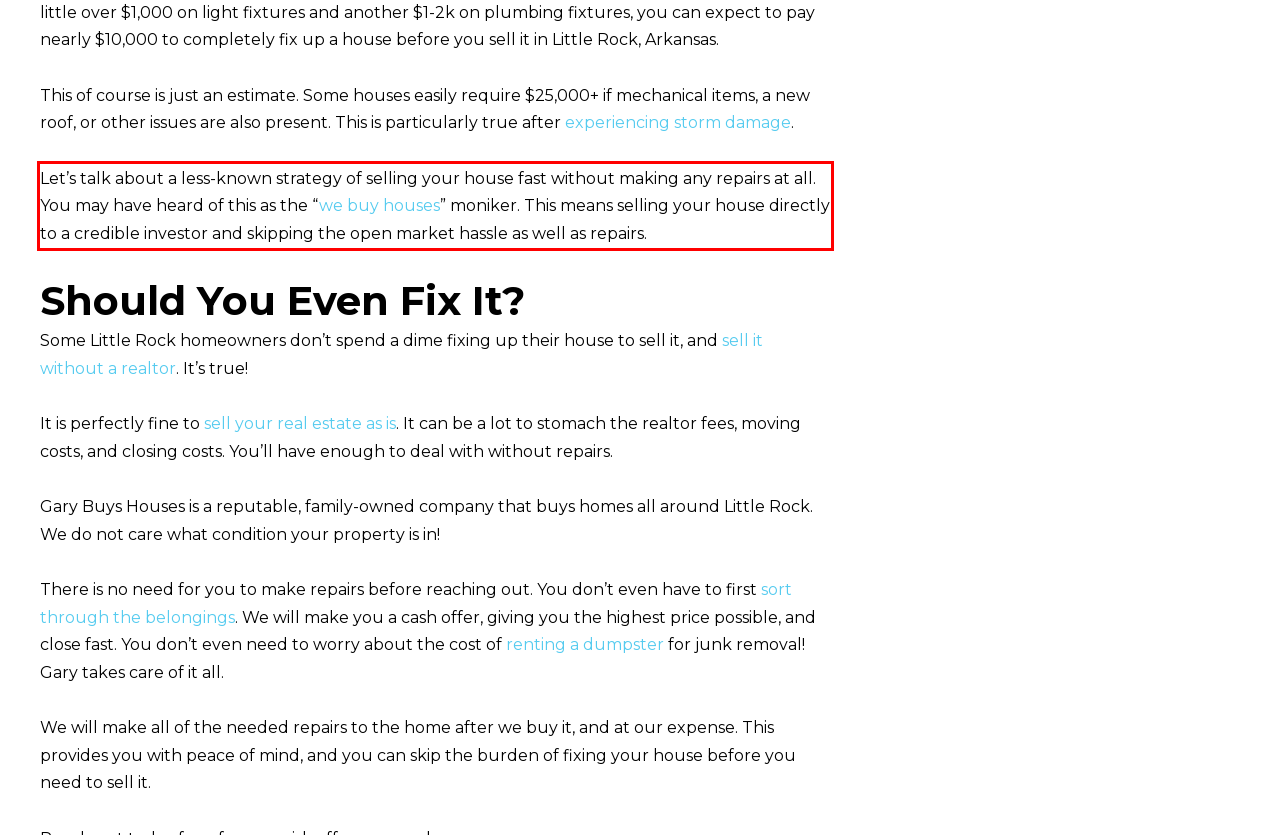Examine the screenshot of the webpage, locate the red bounding box, and perform OCR to extract the text contained within it.

Let’s talk about a less-known strategy of selling your house fast without making any repairs at all. You may have heard of this as the “we buy houses” moniker. This means selling your house directly to a credible investor and skipping the open market hassle as well as repairs.